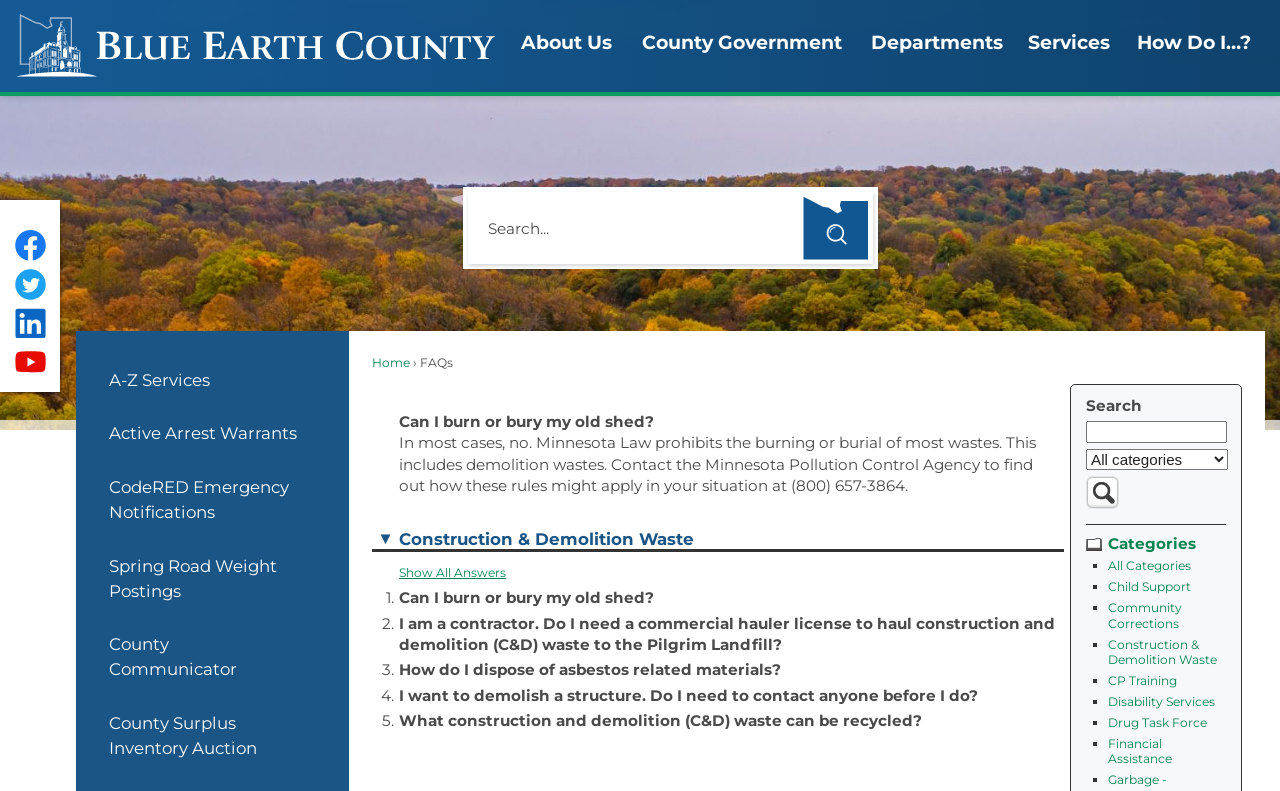Pinpoint the bounding box coordinates of the area that must be clicked to complete this instruction: "Go to Home Page".

[0.012, 0.018, 0.387, 0.098]